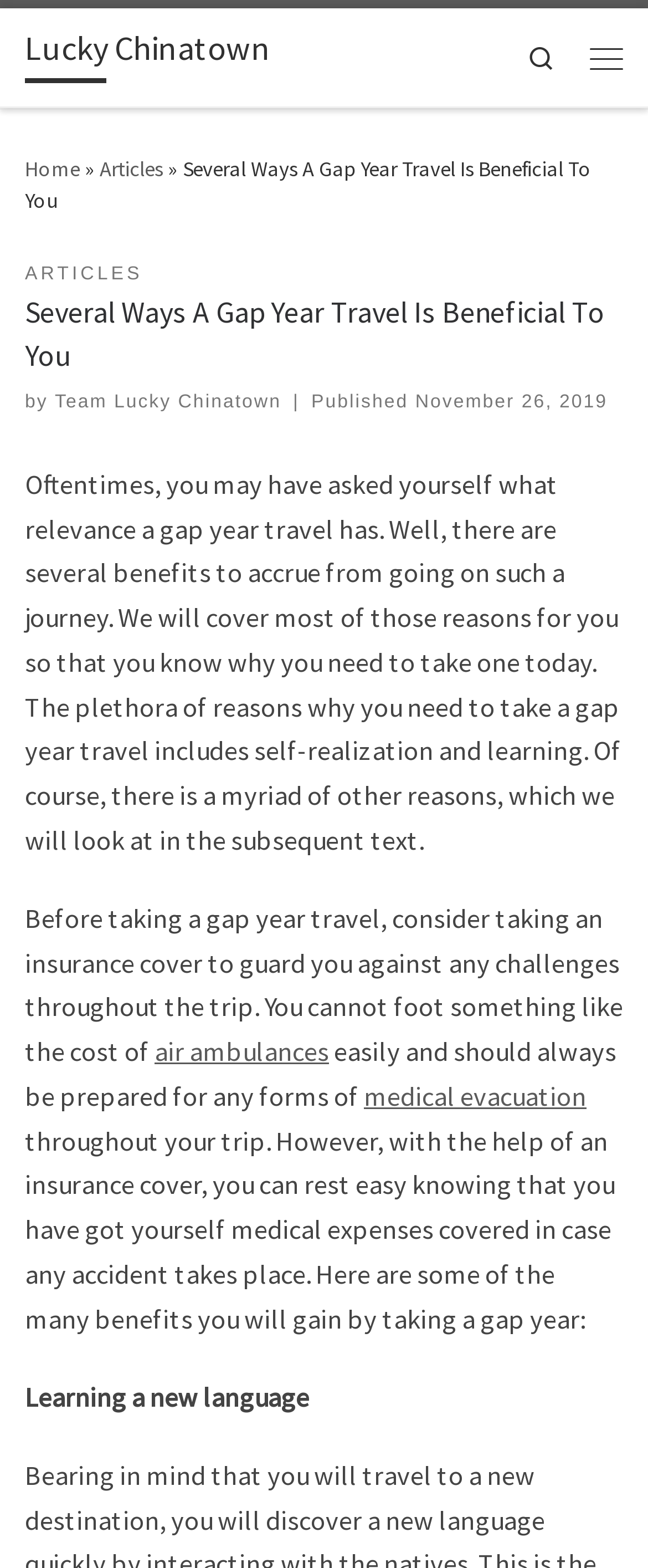What is the name of the website?
Using the details shown in the screenshot, provide a comprehensive answer to the question.

The name of the website can be found in the top-left corner of the webpage, where it says 'Lucky Chinatown' in a heading element.